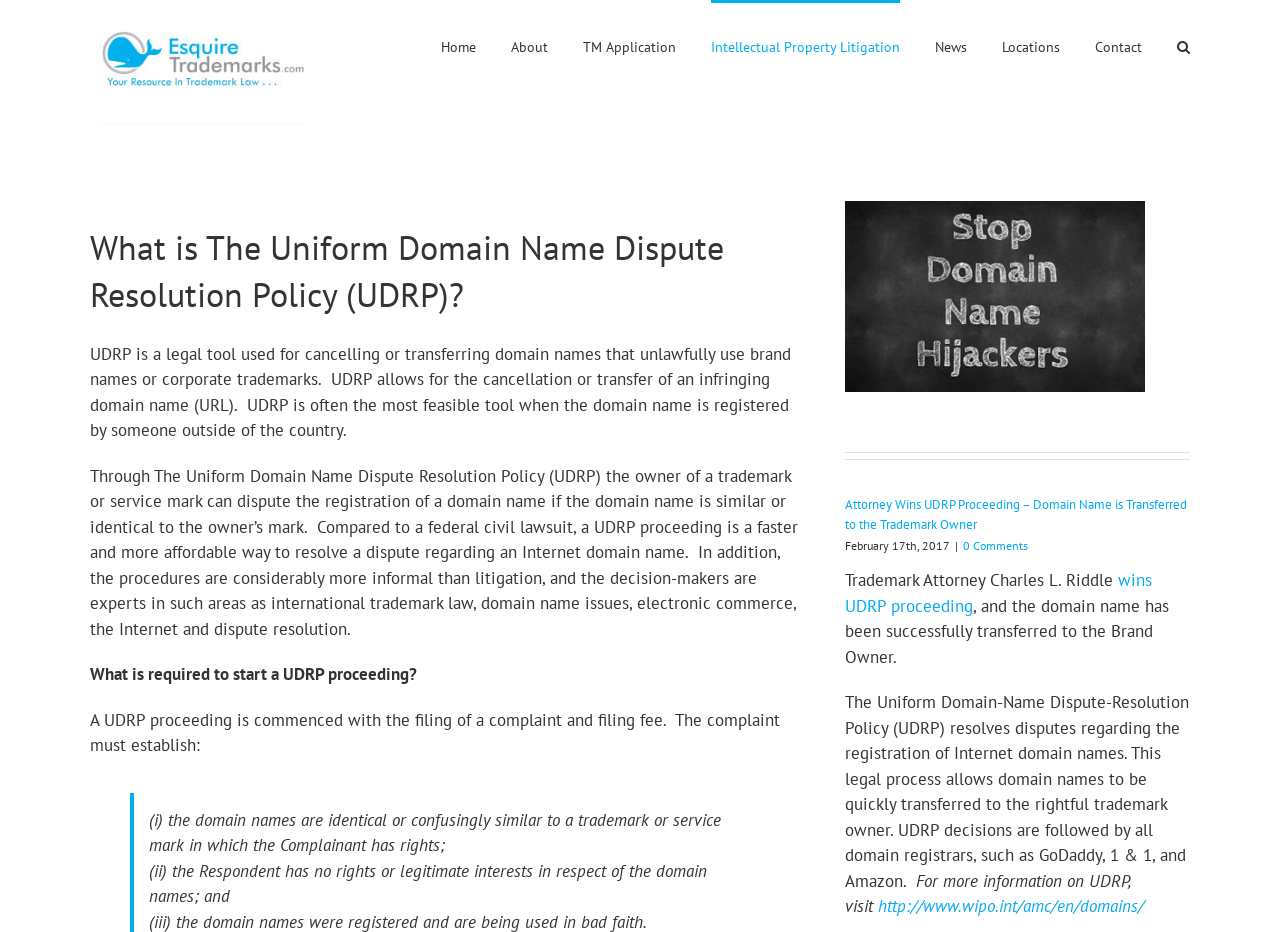What is the role of the Uniform Domain Name Dispute Resolution Policy?
Please elaborate on the answer to the question with detailed information.

The Uniform Domain Name Dispute Resolution Policy (UDRP) resolves disputes regarding the registration of Internet domain names, as stated in the StaticText element with ID 341. This policy allows for the quick transfer of domain names to the rightful trademark owner.